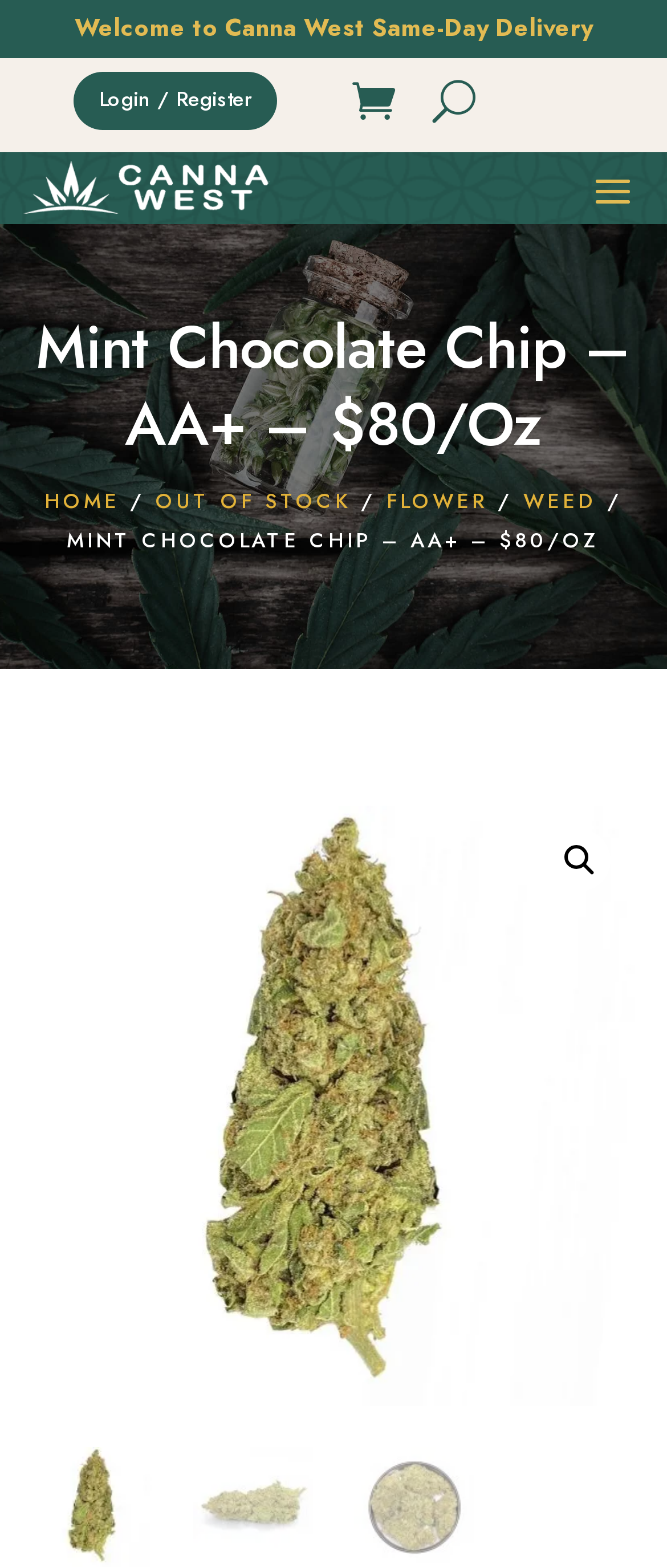Extract the bounding box coordinates for the HTML element that matches this description: "parent_node: HOSPITALITY aria-label="Menu"". The coordinates should be four float numbers between 0 and 1, i.e., [left, top, right, bottom].

None